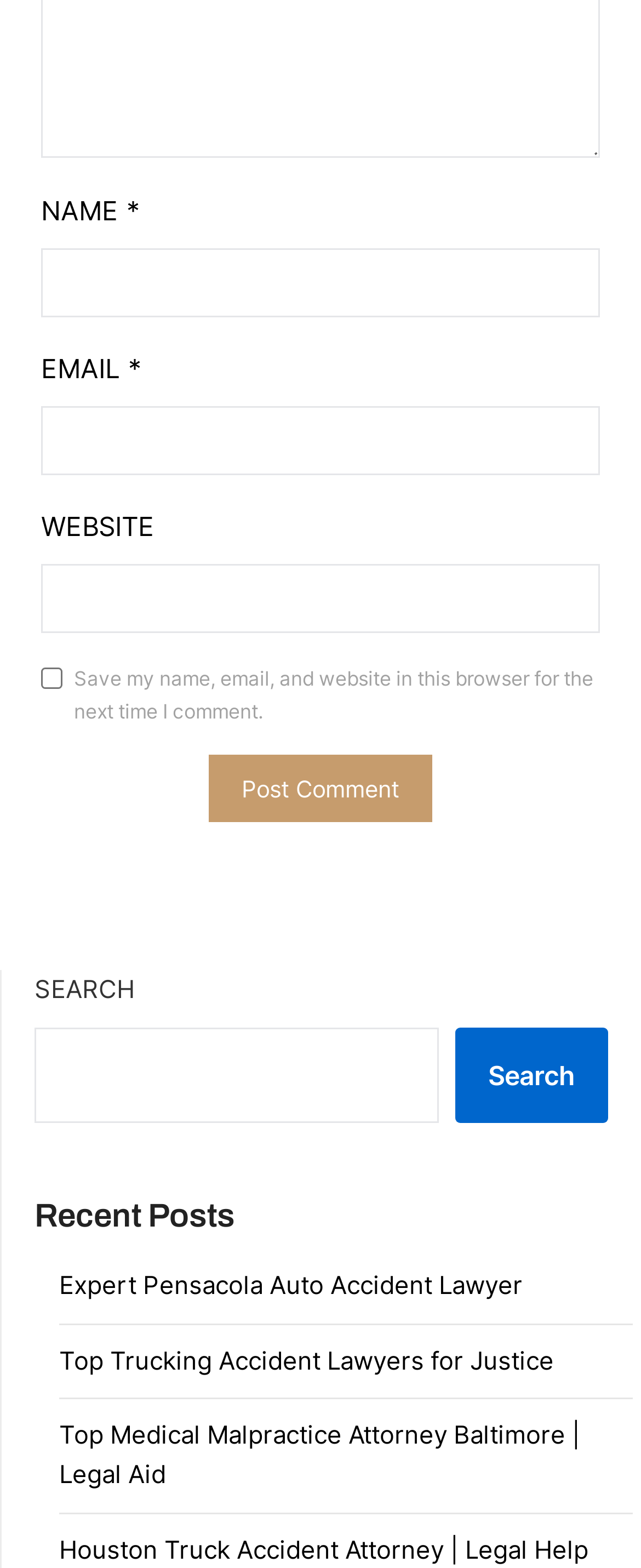Find the bounding box coordinates of the clickable region needed to perform the following instruction: "Visit NextSeasonTV homepage". The coordinates should be provided as four float numbers between 0 and 1, i.e., [left, top, right, bottom].

None